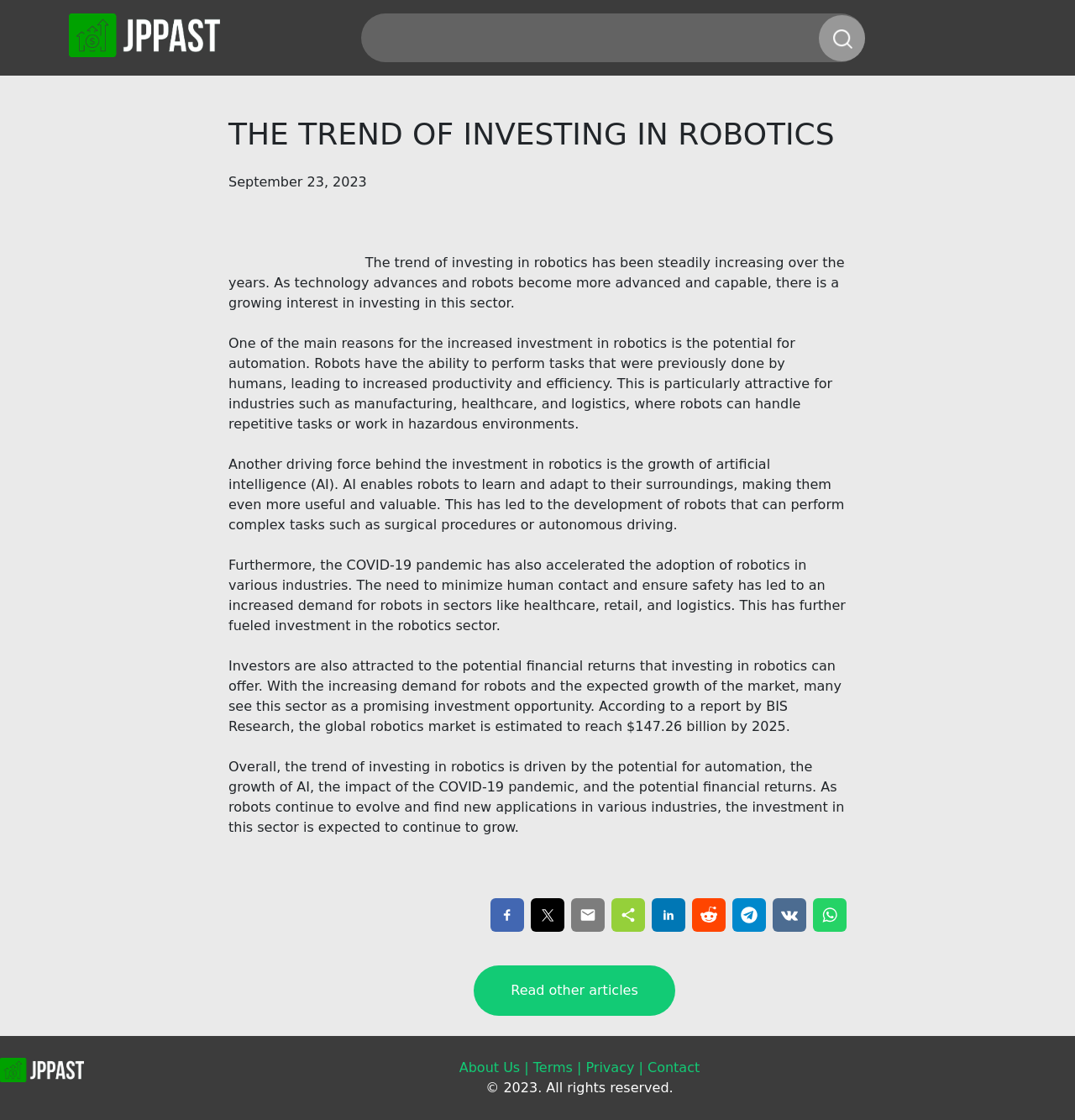What is the main topic of this webpage? Examine the screenshot and reply using just one word or a brief phrase.

Robotics investment